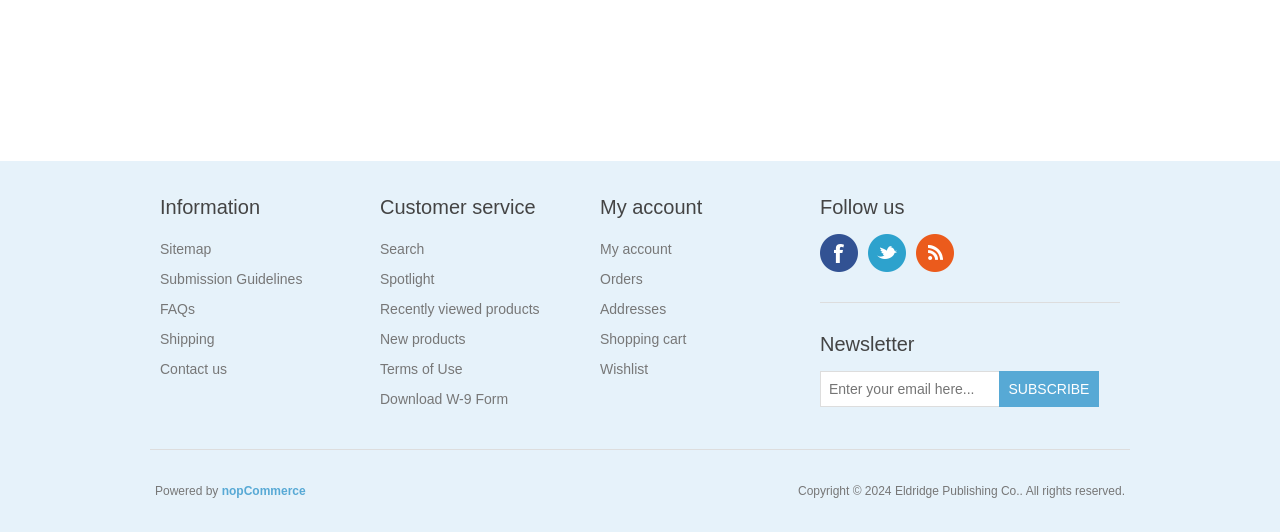What can be found in the 'My account' section?
Kindly give a detailed and elaborate answer to the question.

The 'My account' section is accessible through the top navigation bar, and it contains links to the user's orders, addresses, and wishlist, allowing users to manage their account information and track their orders.